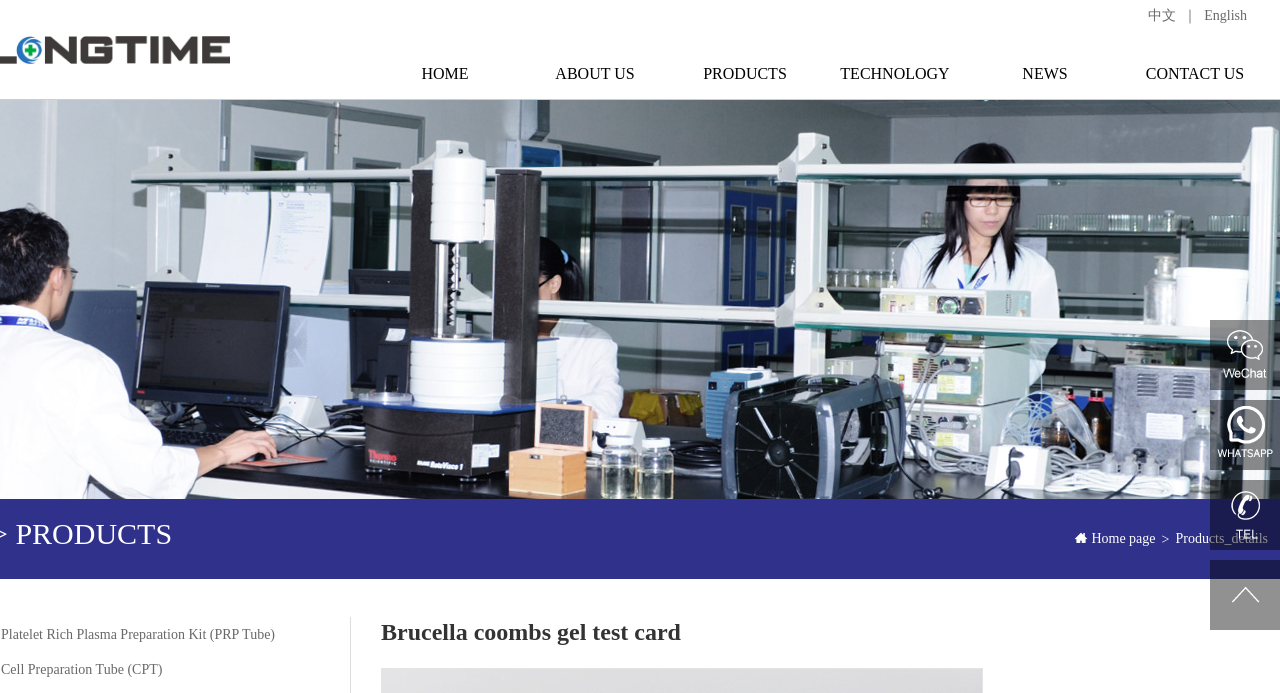Identify the bounding box coordinates for the element you need to click to achieve the following task: "switch to English". Provide the bounding box coordinates as four float numbers between 0 and 1, in the form [left, top, right, bottom].

[0.941, 0.012, 0.974, 0.033]